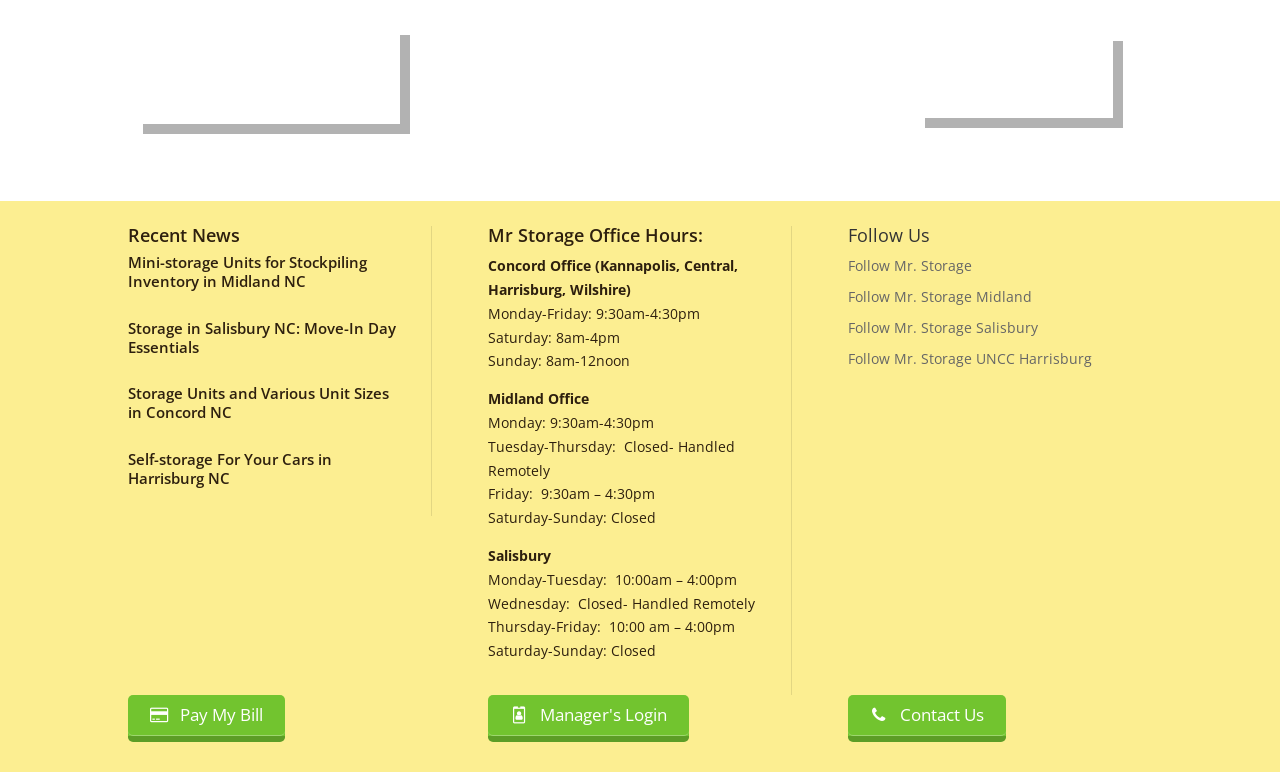Determine the bounding box coordinates of the section I need to click to execute the following instruction: "Follow Mr. Storage on social media". Provide the coordinates as four float numbers between 0 and 1, i.e., [left, top, right, bottom].

[0.663, 0.329, 0.76, 0.36]